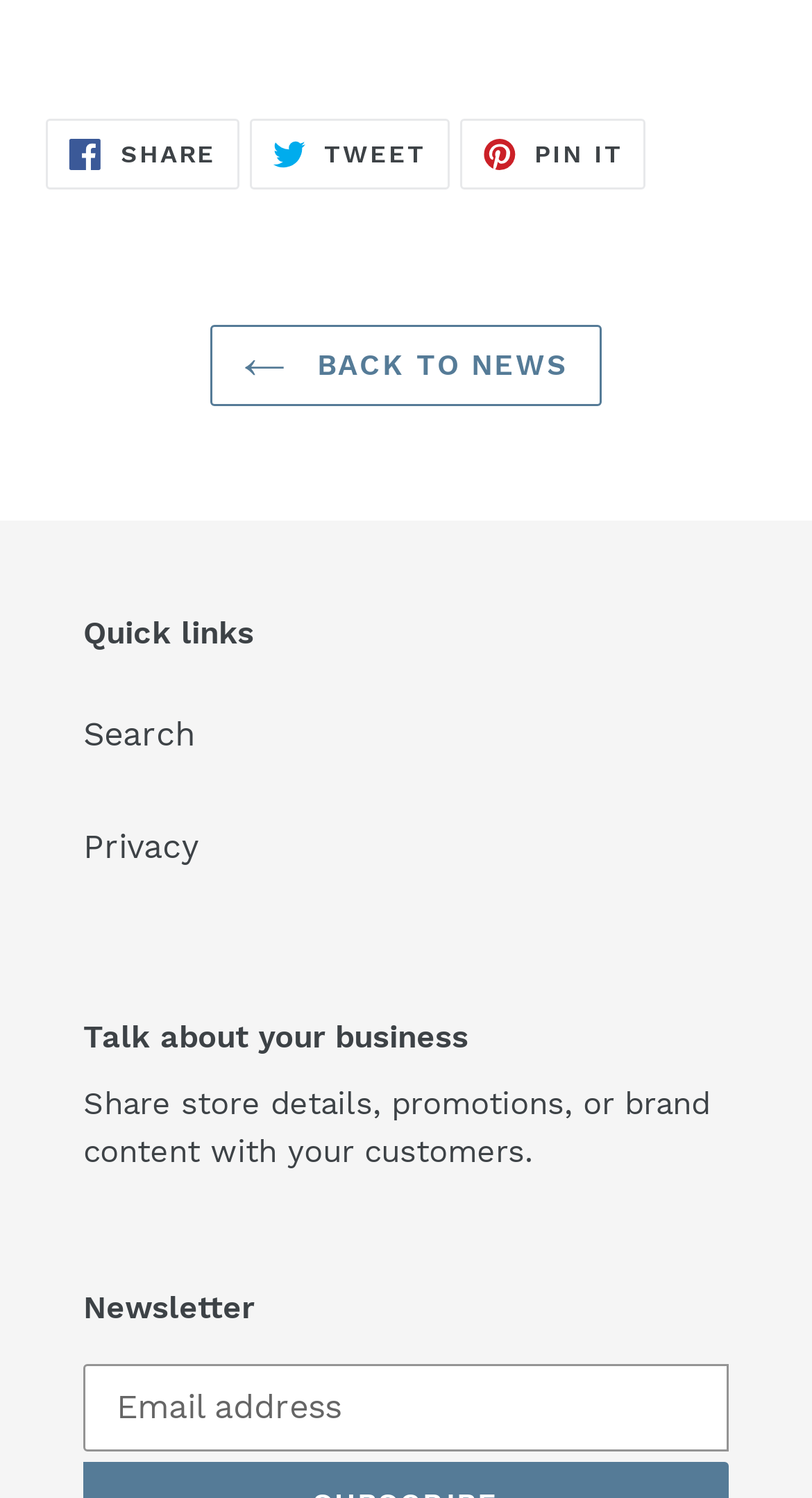What is the purpose of the textbox?
Deliver a detailed and extensive answer to the question.

I found a textbox with a label 'Email address' and a required attribute, which suggests that it is used to enter an email address, likely for newsletter subscription or other purposes.